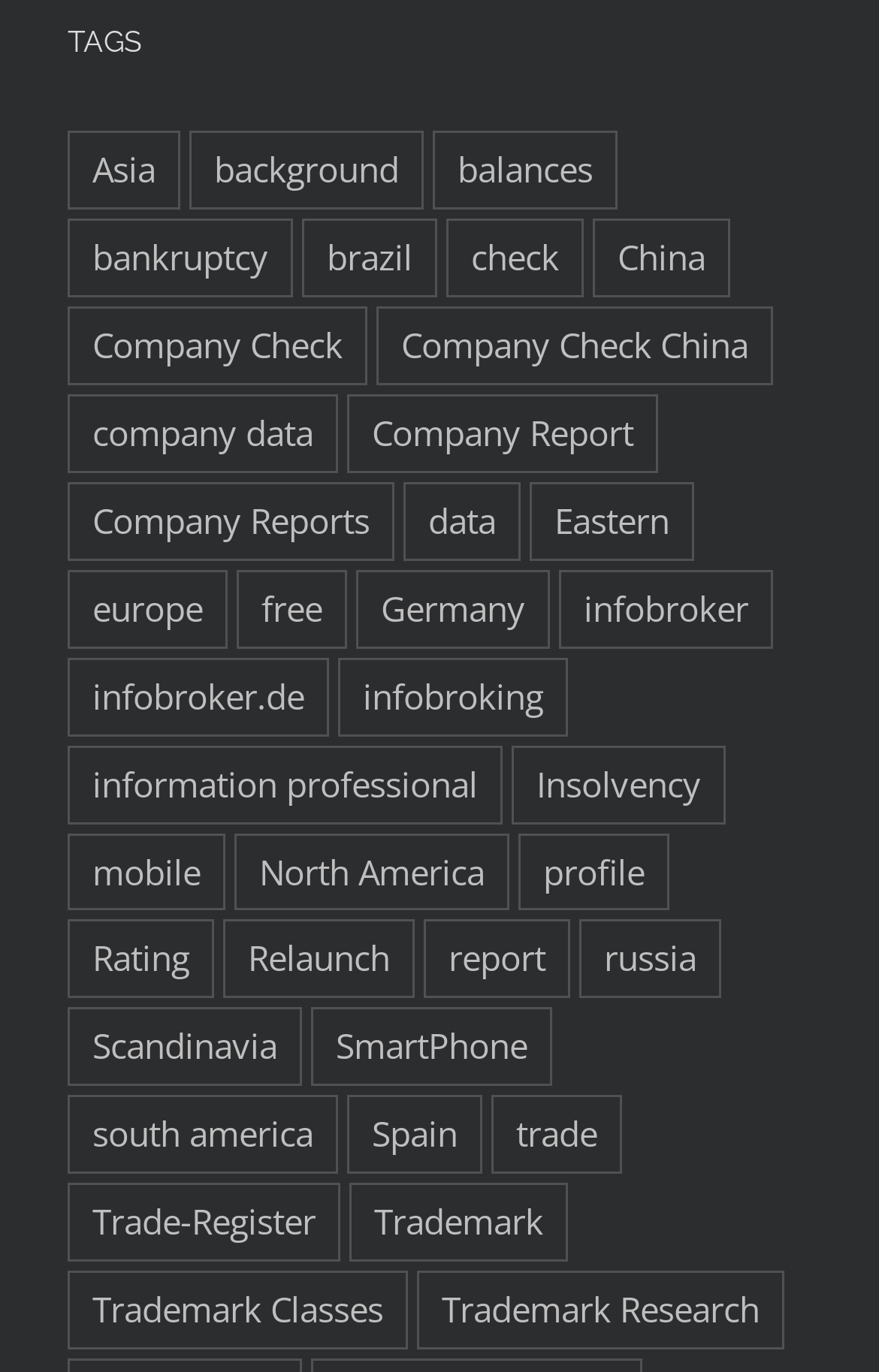Can you specify the bounding box coordinates of the area that needs to be clicked to fulfill the following instruction: "View Asia related information"?

[0.077, 0.096, 0.205, 0.153]